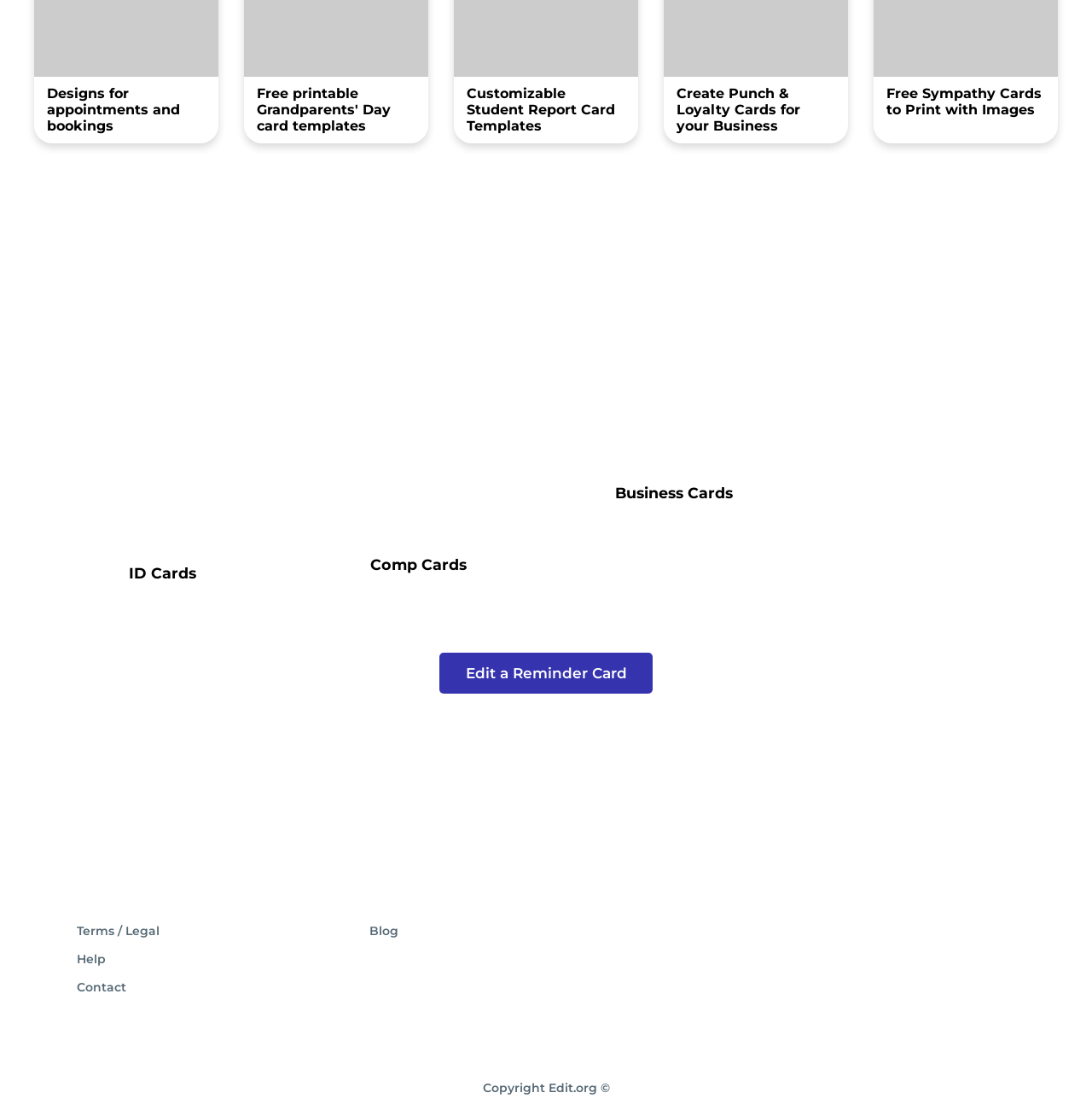Show the bounding box coordinates of the region that should be clicked to follow the instruction: "Edit a reminder card."

[0.402, 0.588, 0.598, 0.625]